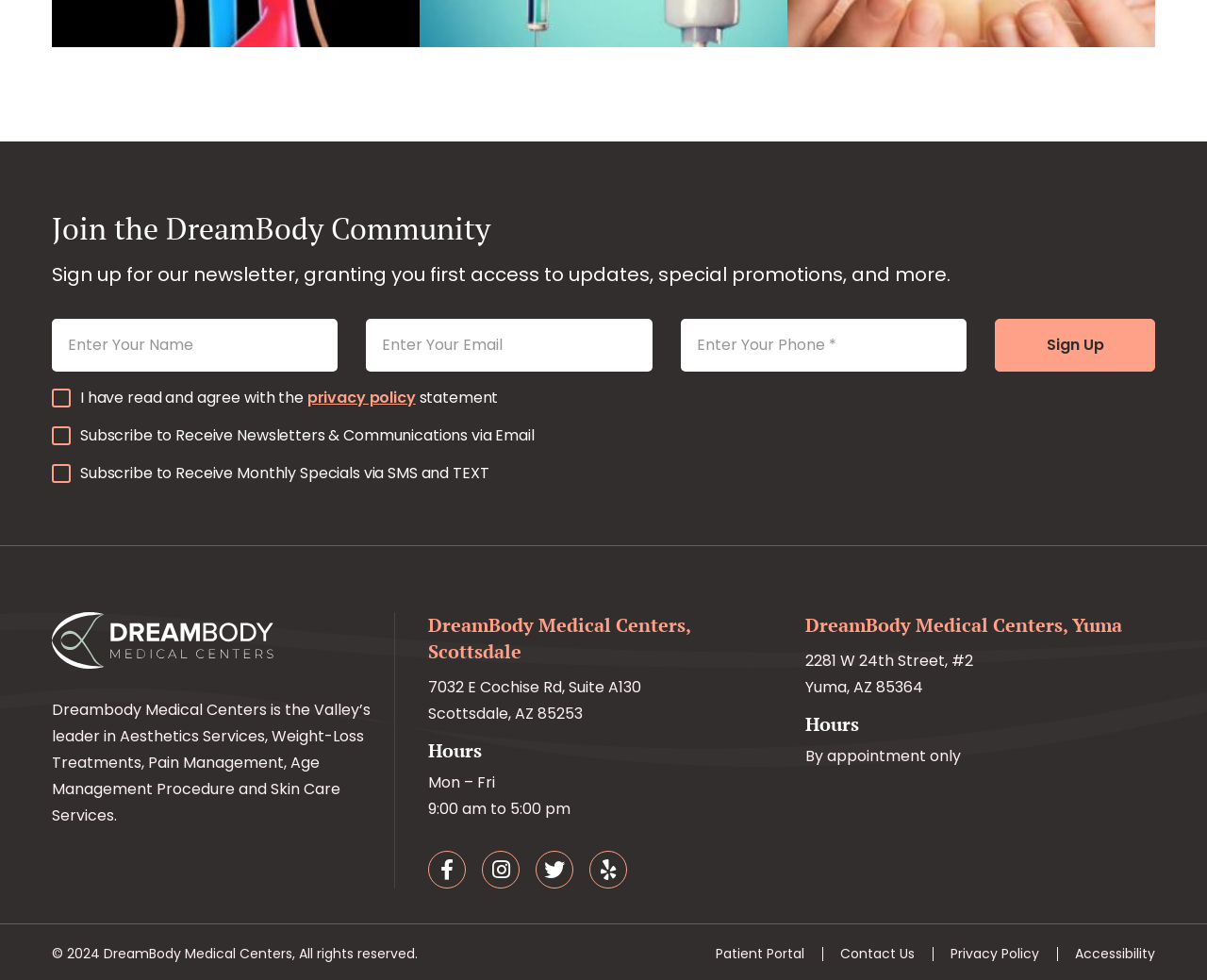What is the purpose of the webpage?
Using the image provided, answer with just one word or phrase.

Sign up for newsletter